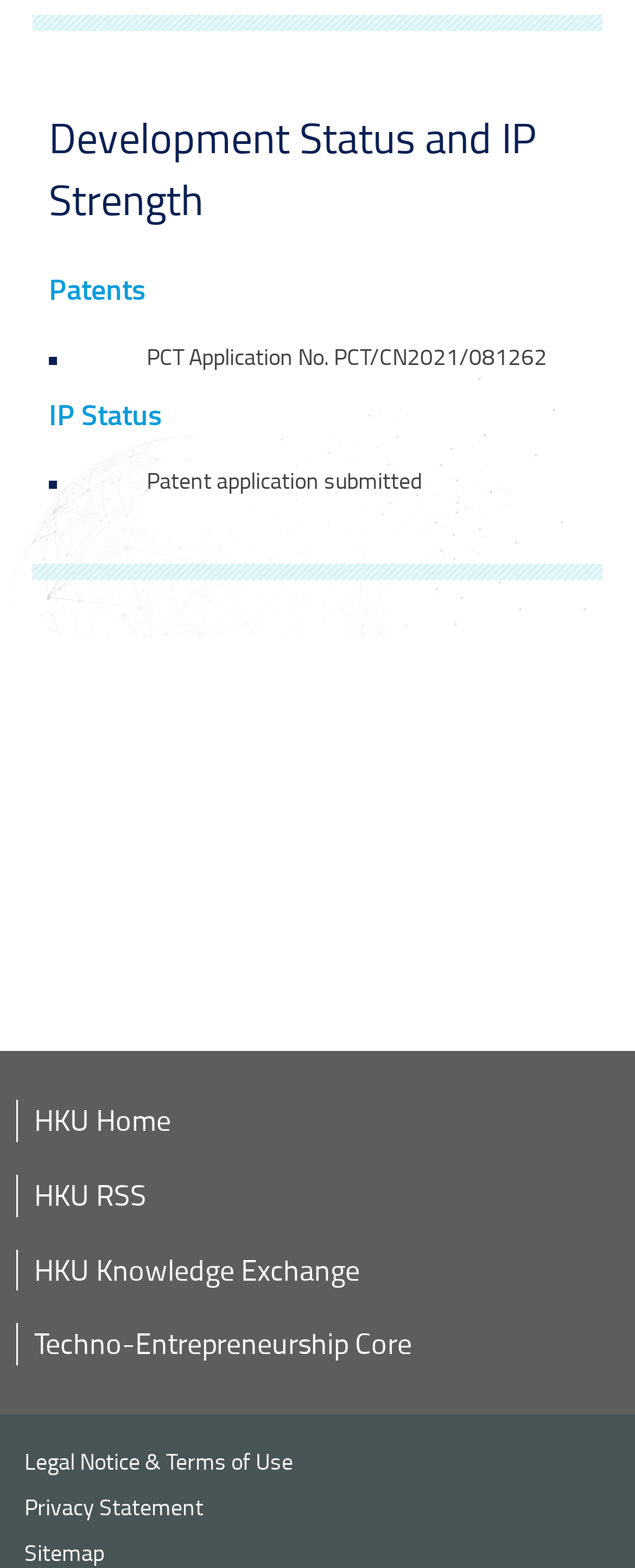Identify the bounding box coordinates of the area that should be clicked in order to complete the given instruction: "Go to HKU Home". The bounding box coordinates should be four float numbers between 0 and 1, i.e., [left, top, right, bottom].

[0.054, 0.702, 0.269, 0.727]